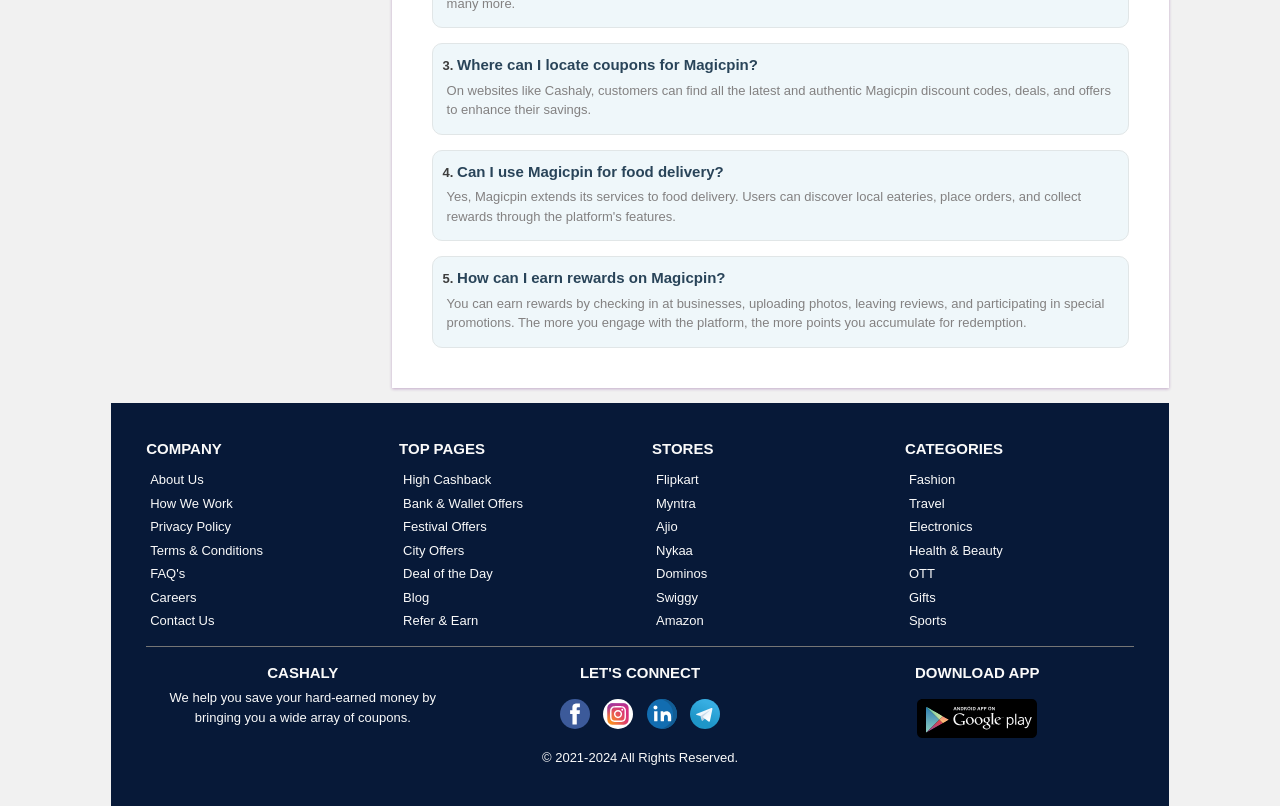Find the bounding box coordinates for the area that must be clicked to perform this action: "Click on the 'High Cashback' link".

[0.313, 0.583, 0.385, 0.607]